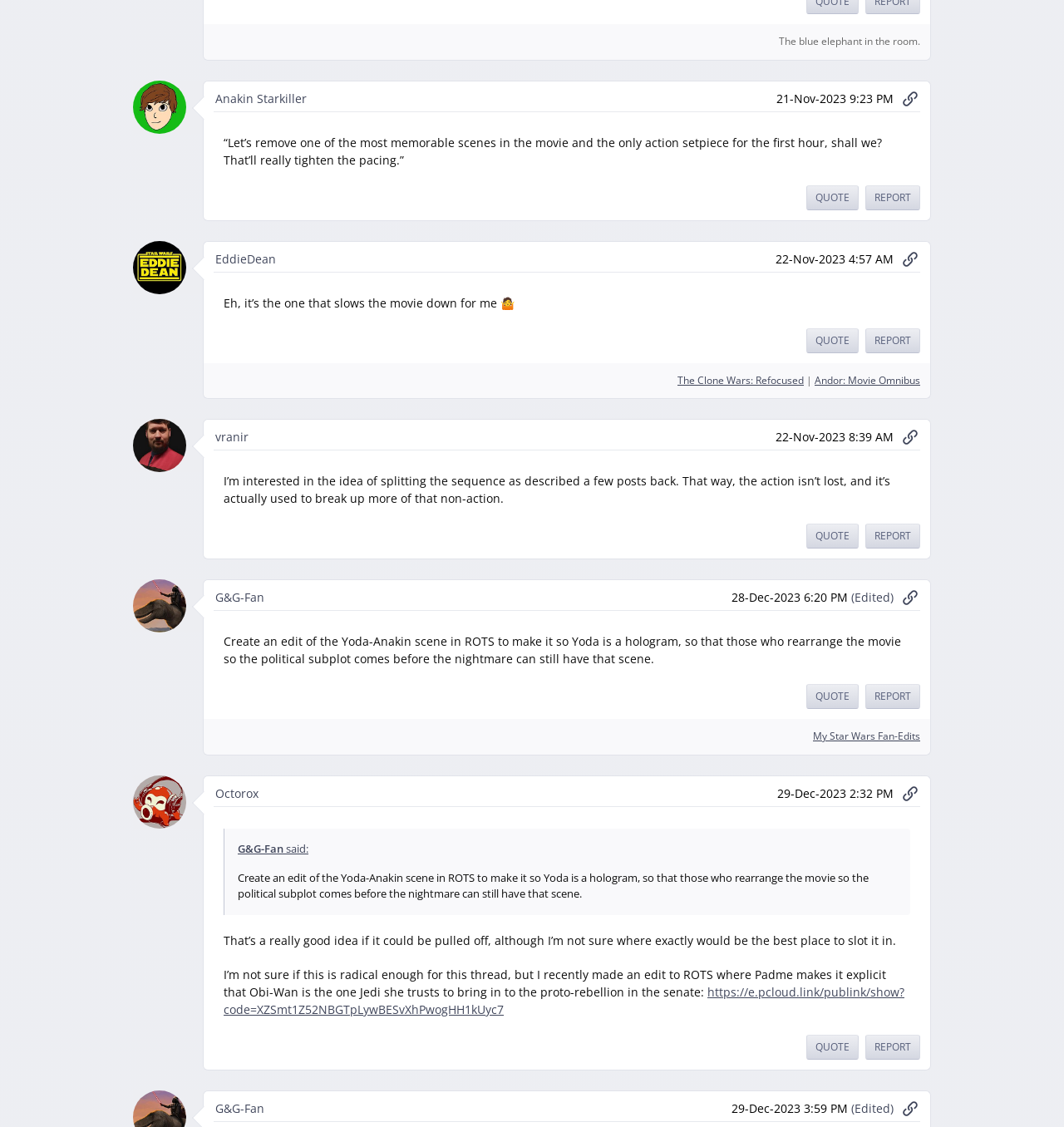Locate the bounding box coordinates of the area where you should click to accomplish the instruction: "Visit the fan-edit page of My Star Wars Fan-Edits".

[0.764, 0.647, 0.865, 0.659]